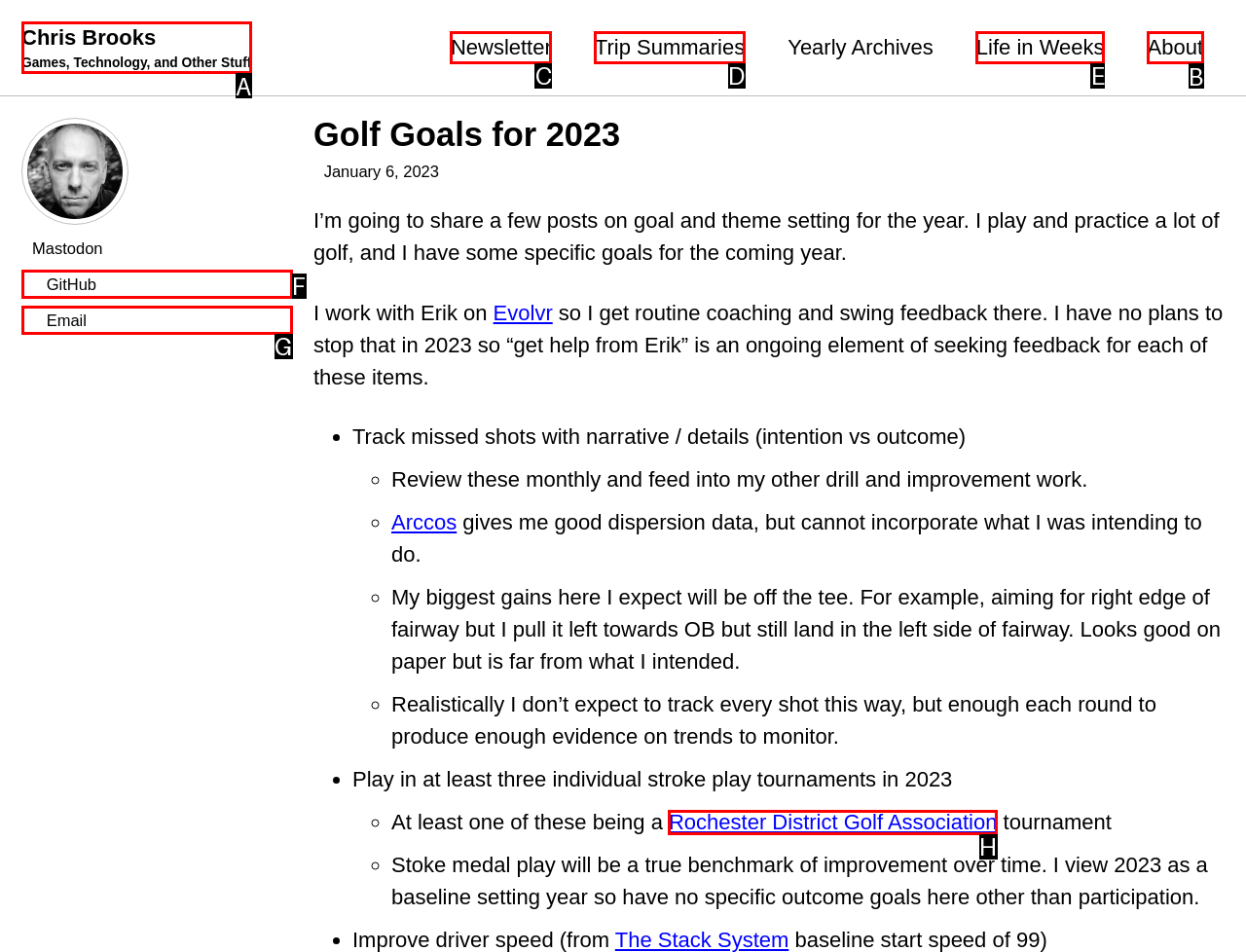Identify the letter of the correct UI element to fulfill the task: Read article about How Roger Corman Changed Cinema from the given options in the screenshot.

None